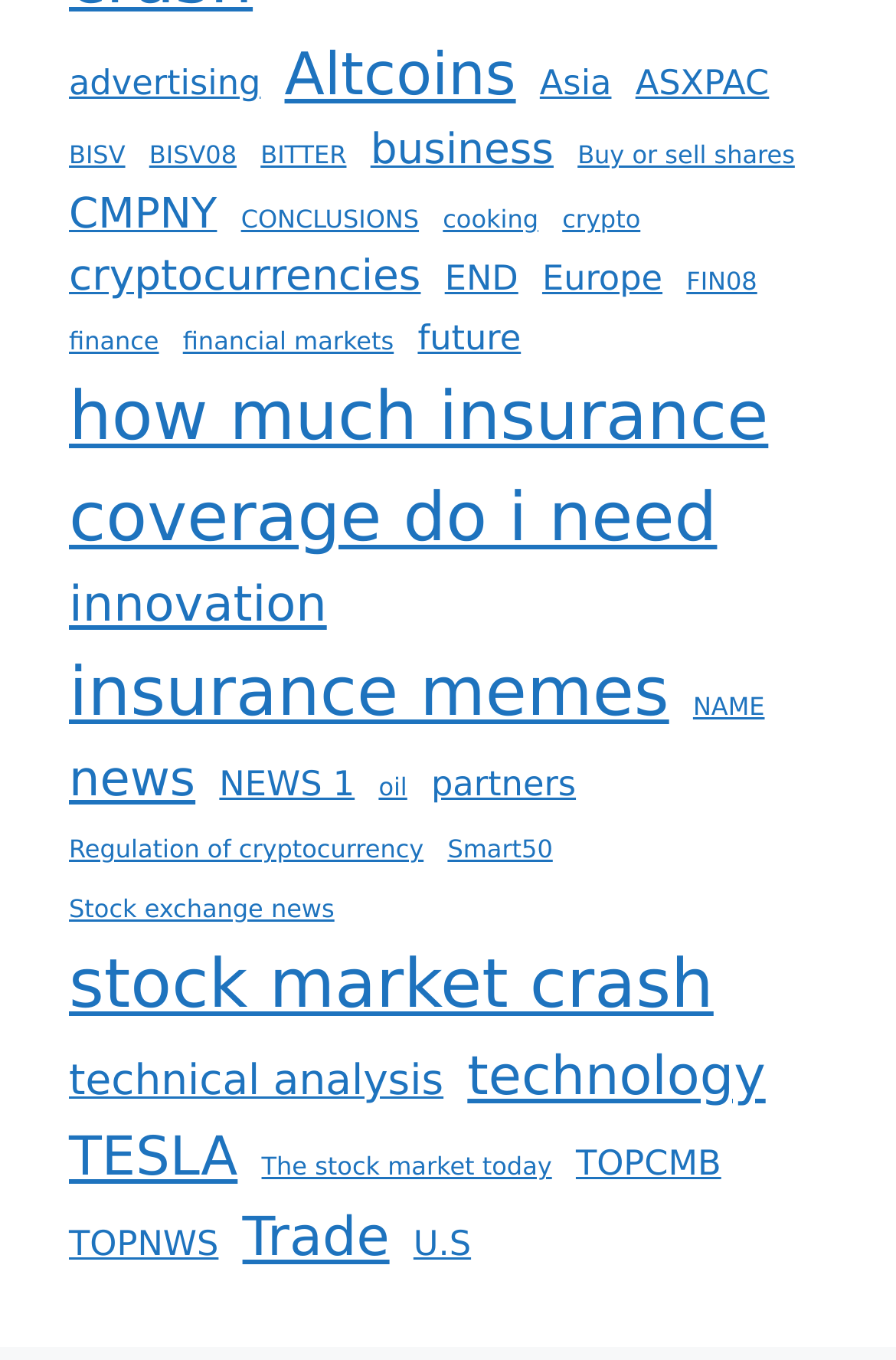Kindly provide the bounding box coordinates of the section you need to click on to fulfill the given instruction: "Read 'stock market crash' news".

[0.077, 0.688, 0.796, 0.762]